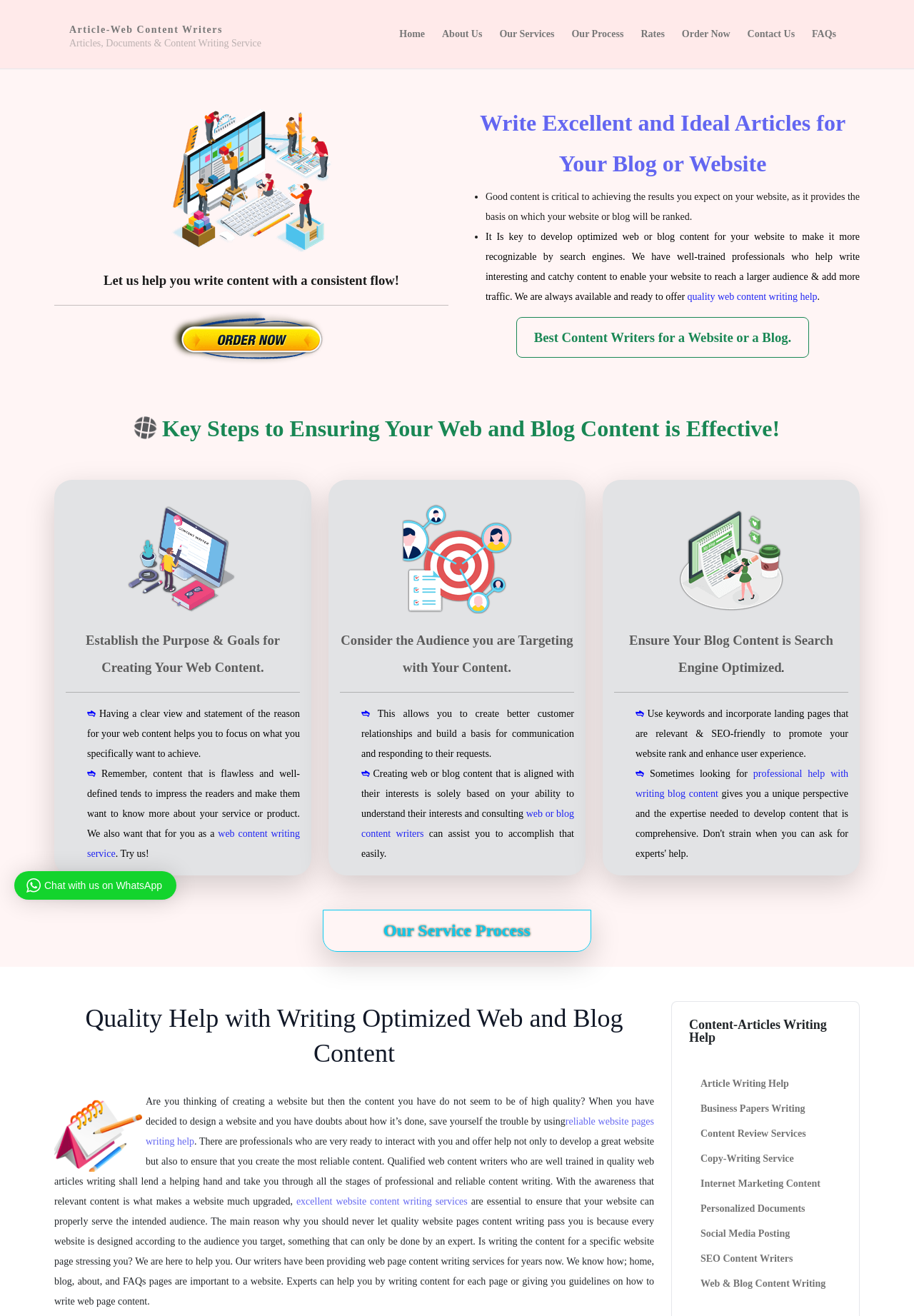Create a detailed narrative of the webpage’s visual and textual elements.

This webpage is about a content writing service that offers expert and affordable help with writing website pages. At the top, there is a header section with links to various pages, including "Home", "About Us", "Our Services", "Our Process", "Rates", "Order Now", "Contact Us", and "FAQs". Below the header, there is an image with the text "Best web and blog content writing help" and a brief introduction to the importance of good content for a website.

The main content of the page is divided into sections, each with a heading and a list of bullet points. The first section is about writing excellent and ideal articles for a blog or website, with a brief description of the importance of good content. The second section is about key steps to ensure web and blog content is effective, with three subheadings: "Establish the Purpose & Goals for Creating Your Web Content", "Consider the Audience you are Targeting with Your Content", and "Ensure Your Blog Content is Search Engine Optimized". Each subheading has a brief description and a separator line below it.

There are several images scattered throughout the page, including one with the text "Online web and blog content writers" and another with the text "Best web content writing service". There are also several links to other pages, including "Order writing help", "Quality web content writing help", and "Reliable website pages writing help".

At the bottom of the page, there is a section with the heading "Quality Help with Writing Optimized Web and Blog Content" and a brief description of the service. There is also an image with the text "Get web-content writing services from the best" and a link to "Reliable website pages writing help". The page ends with a section of links to various services, including "Article Writing Help", "Business Papers Writing", and "SEO Content Writers".